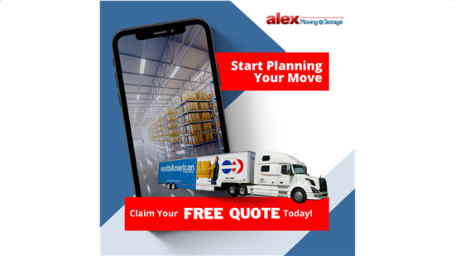What is the company's moving network affiliated with?
Based on the screenshot, give a detailed explanation to answer the question.

The moving truck emblazoned with the North American Van Lines logo is positioned prominently in front of the smartphone, underscoring the company's credibility and extensive moving network.